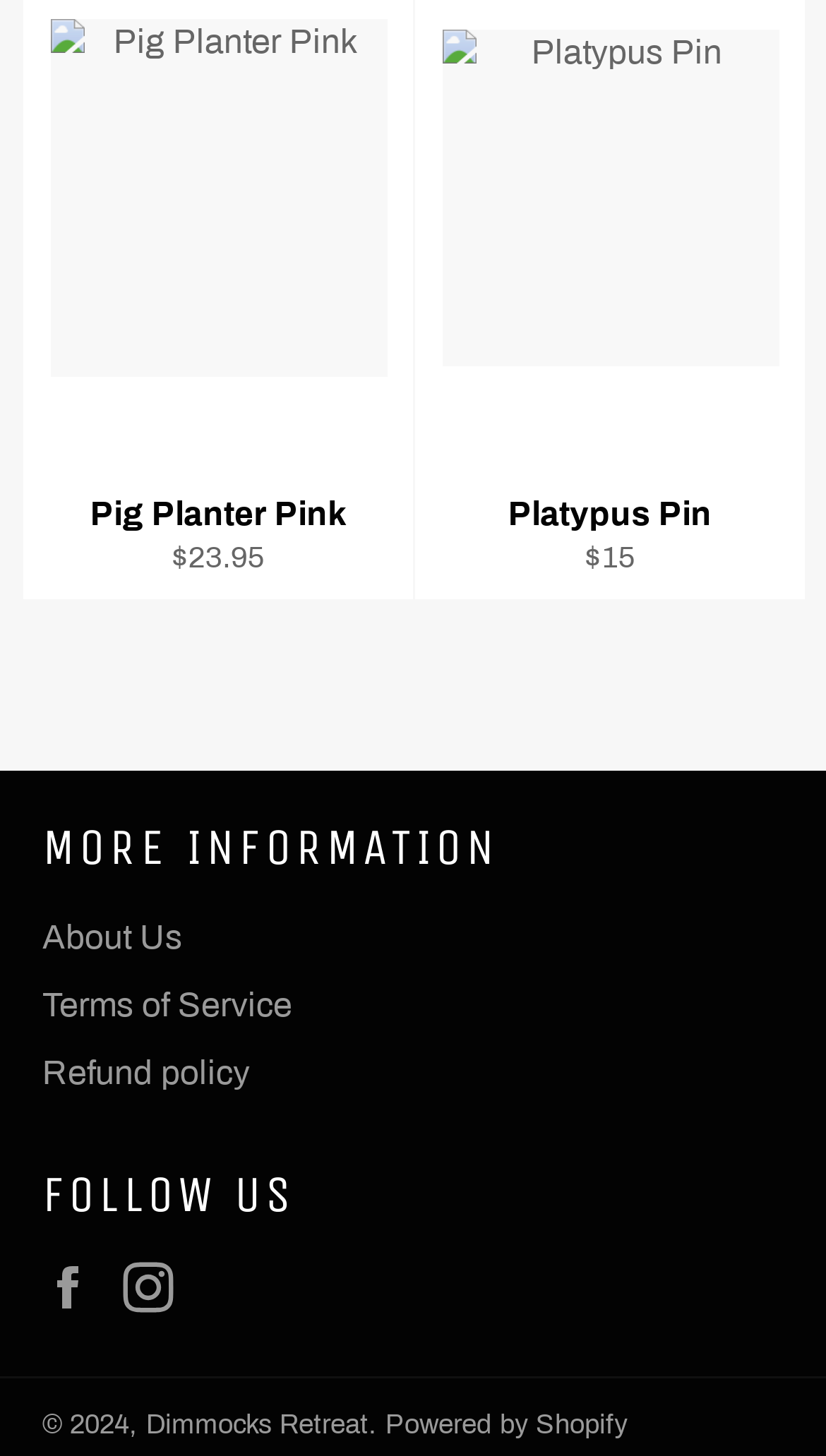What is the color of the pig planter?
Please ensure your answer to the question is detailed and covers all necessary aspects.

The image at the top left of the webpage is a pig planter, and its color is pink, as indicated by the OCR text 'Pig Planter Pink'.